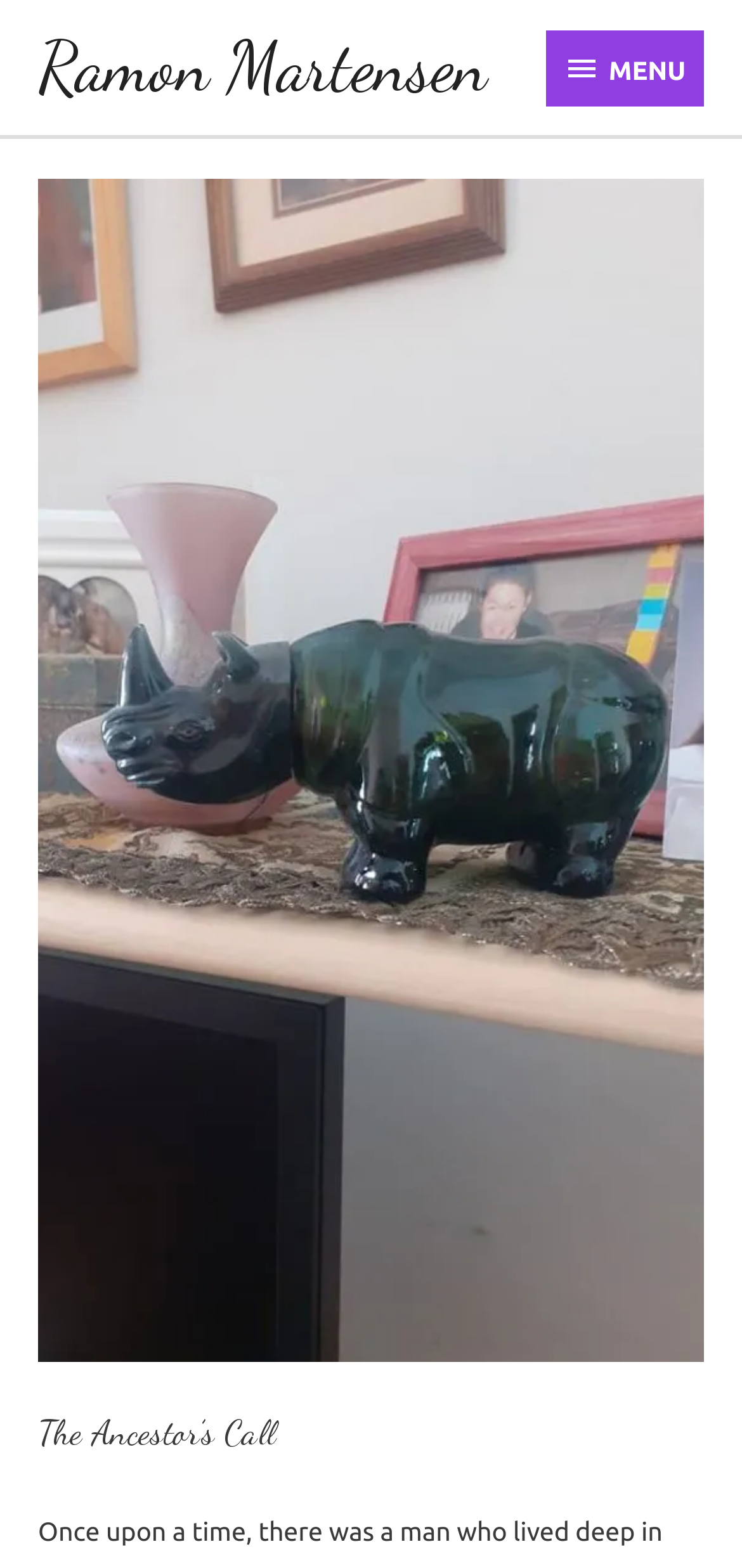Determine the bounding box coordinates of the UI element described by: "Ramon Martensen".

[0.051, 0.015, 0.656, 0.069]